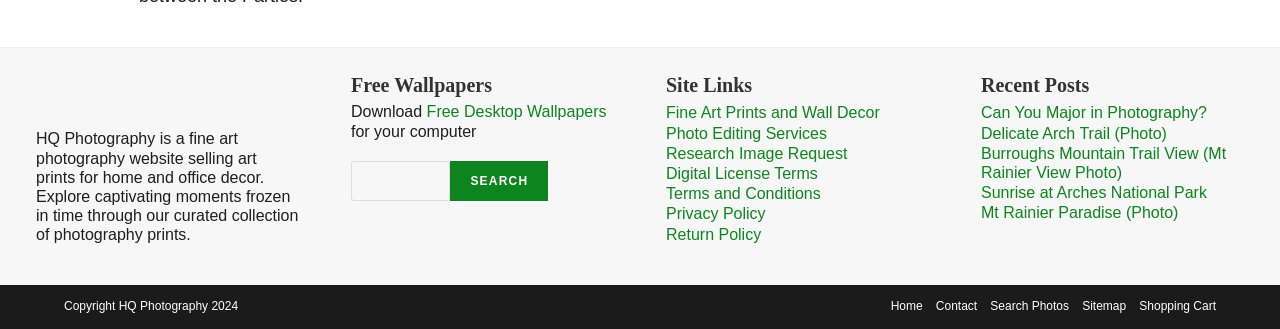Please identify the bounding box coordinates of the element's region that I should click in order to complete the following instruction: "Read recent post 'Can You Major in Photography?'". The bounding box coordinates consist of four float numbers between 0 and 1, i.e., [left, top, right, bottom].

[0.766, 0.317, 0.943, 0.369]